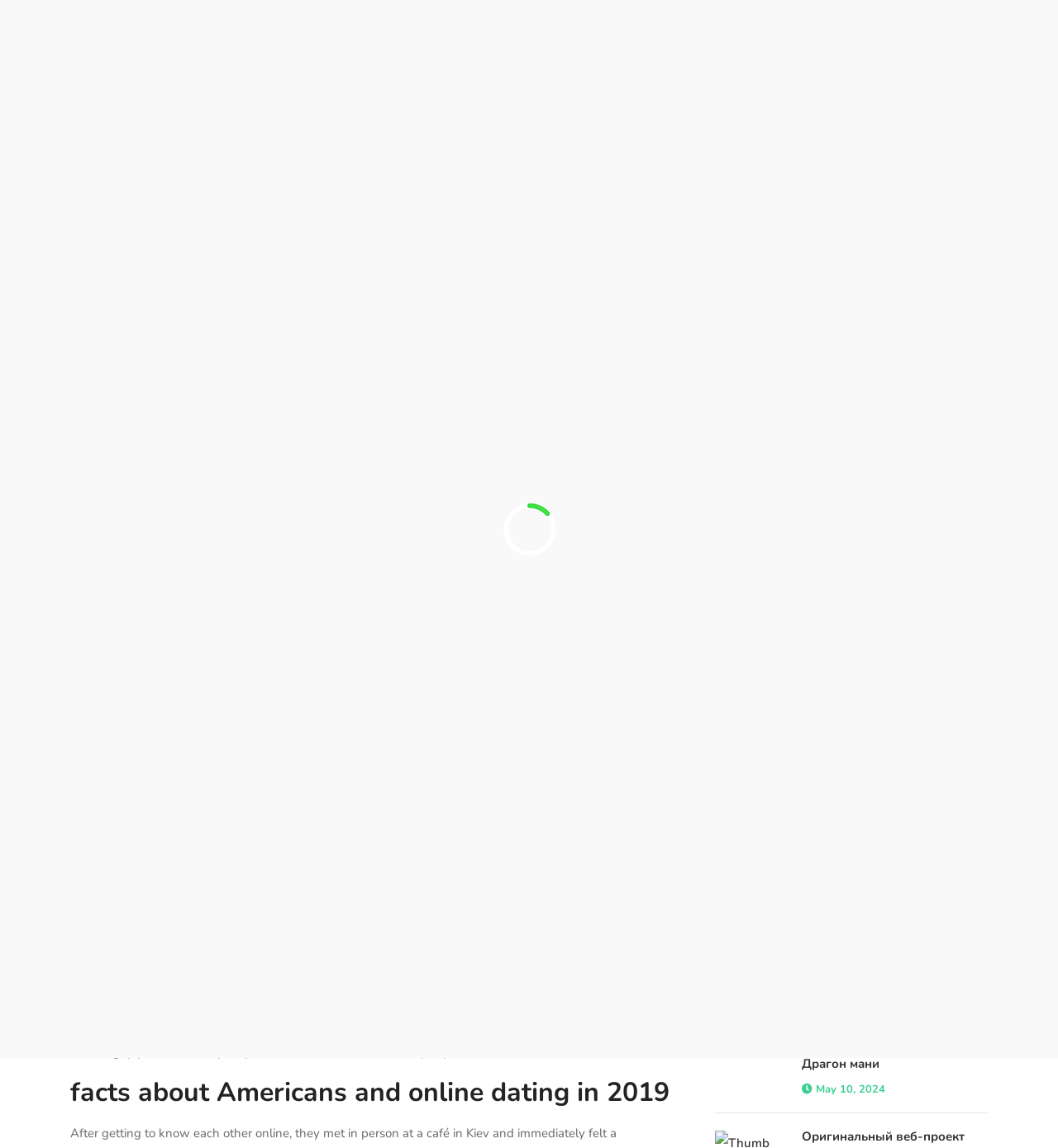Determine the bounding box for the UI element described here: "https://wingmanreview.com/shagaholic-review/".

[0.207, 0.79, 0.467, 0.805]